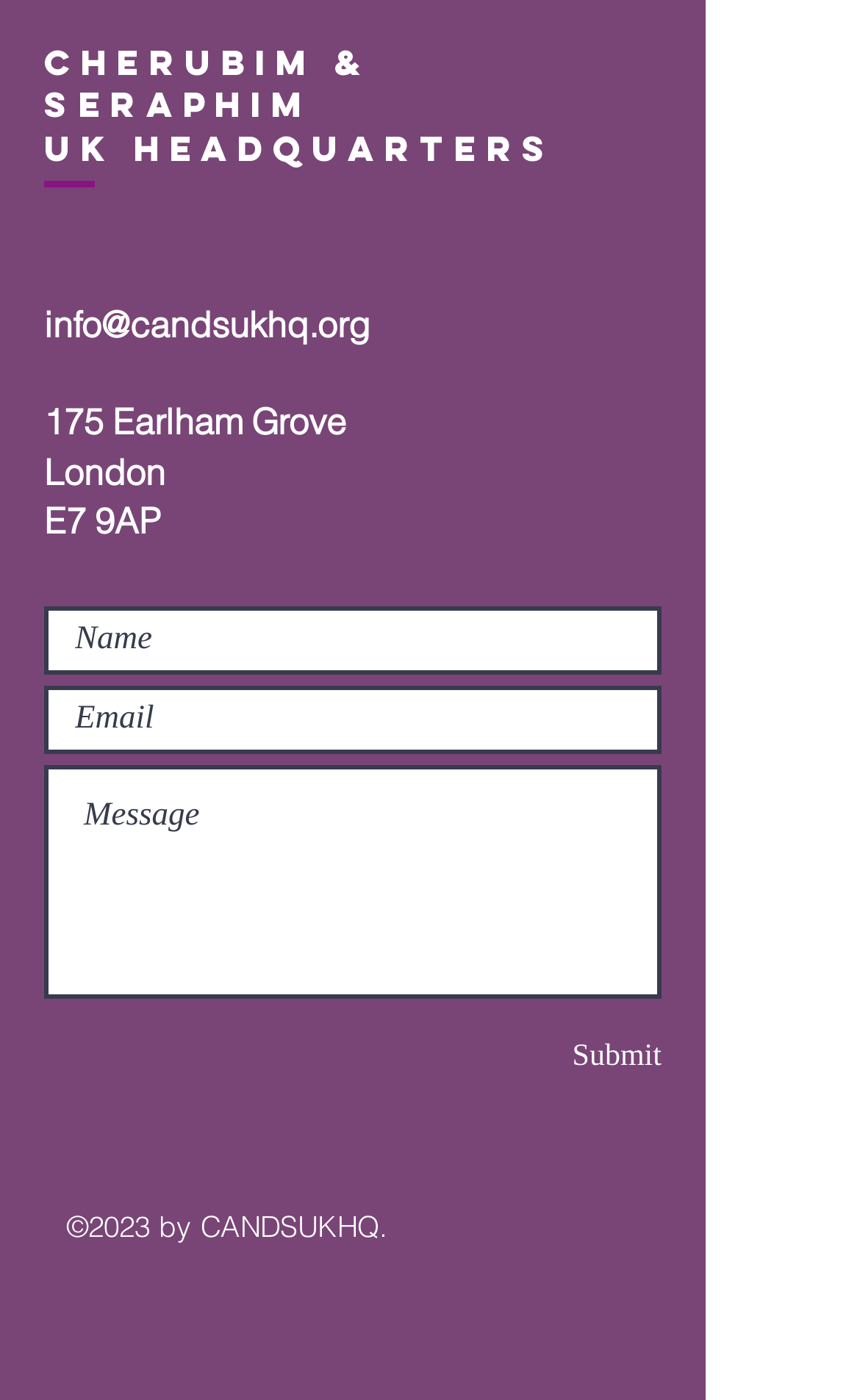What is the copyright year of the webpage?
Based on the content of the image, thoroughly explain and answer the question.

The copyright information can be found at the bottom of the webpage, which states '©2023 by CANDSUKHQ'.